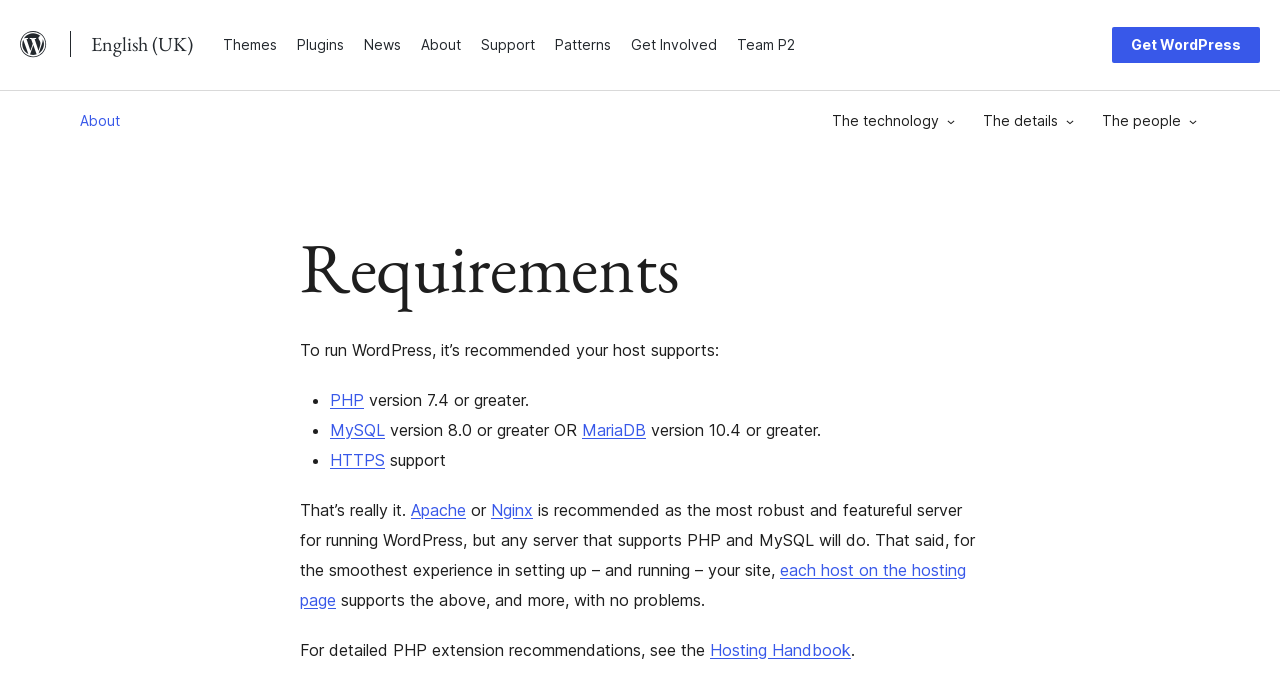Please find the bounding box coordinates of the element that must be clicked to perform the given instruction: "Contact the listing owner". The coordinates should be four float numbers from 0 to 1, i.e., [left, top, right, bottom].

None